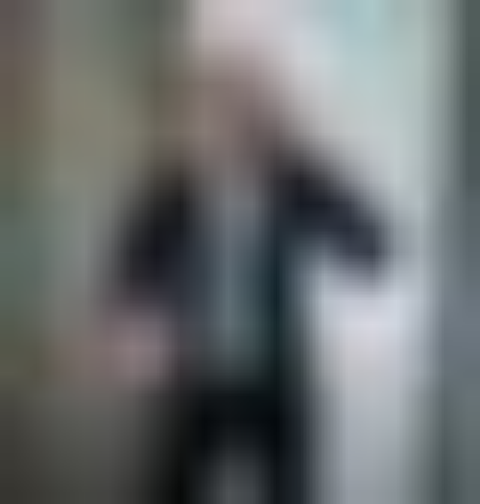Explain the contents of the image with as much detail as possible.

The image features Agent Jonesy, a popular character from the Fortnite universe, renowned for his distinct appearance and role in the game. He is depicted in a dynamic pose, possibly embodying a moment of action or strategy. Dressed in a sleek outfit that often incorporates tactical elements, he stands confidently, adding to his reputation as a formidable and infamous figure in the franchise. This artwork accompanies news about his latest skin release, highlighting the excitement surrounding his return to the Item Shop, and addressing potential impacts on the ongoing narrative of Fortnite's Season 3 story.